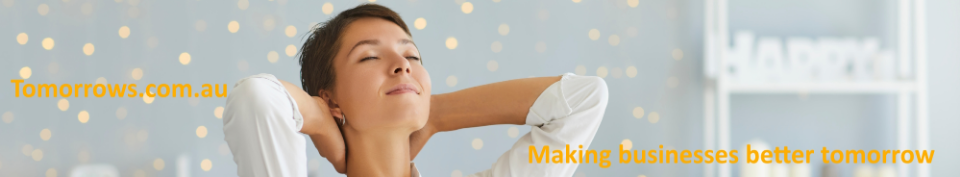What is the theme conveyed by the image? Analyze the screenshot and reply with just one word or a short phrase.

Personal and professional growth